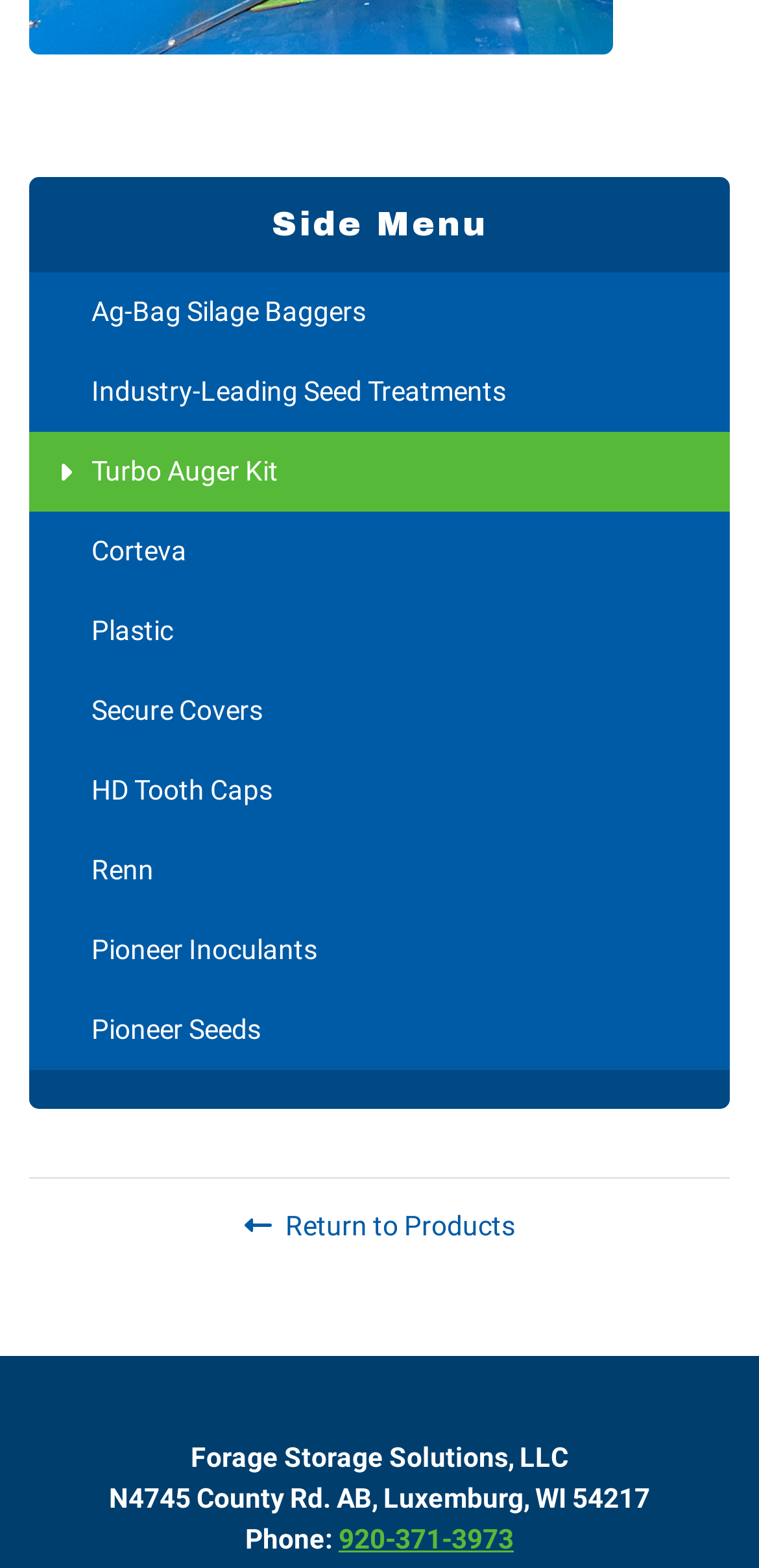Please determine the bounding box coordinates of the element's region to click in order to carry out the following instruction: "Call 920-371-3973". The coordinates should be four float numbers between 0 and 1, i.e., [left, top, right, bottom].

[0.446, 0.971, 0.677, 0.991]